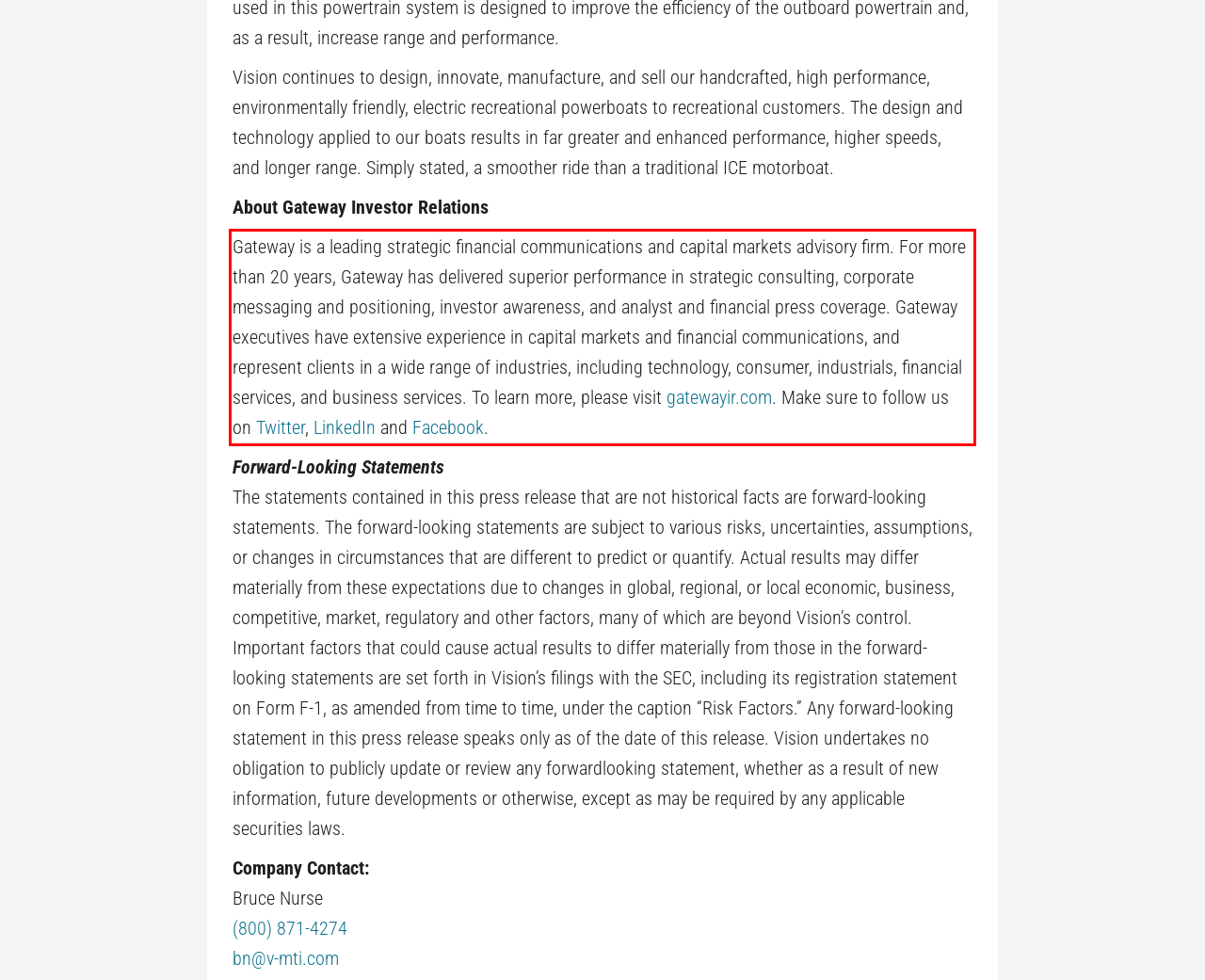You are presented with a screenshot containing a red rectangle. Extract the text found inside this red bounding box.

Gateway is a leading strategic financial communications and capital markets advisory firm. For more than 20 years, Gateway has delivered superior performance in strategic consulting, corporate messaging and positioning, investor awareness, and analyst and financial press coverage. Gateway executives have extensive experience in capital markets and financial communications, and represent clients in a wide range of industries, including technology, consumer, industrials, financial services, and business services. To learn more, please visit gatewayir.com. Make sure to follow us on Twitter, LinkedIn and Facebook.